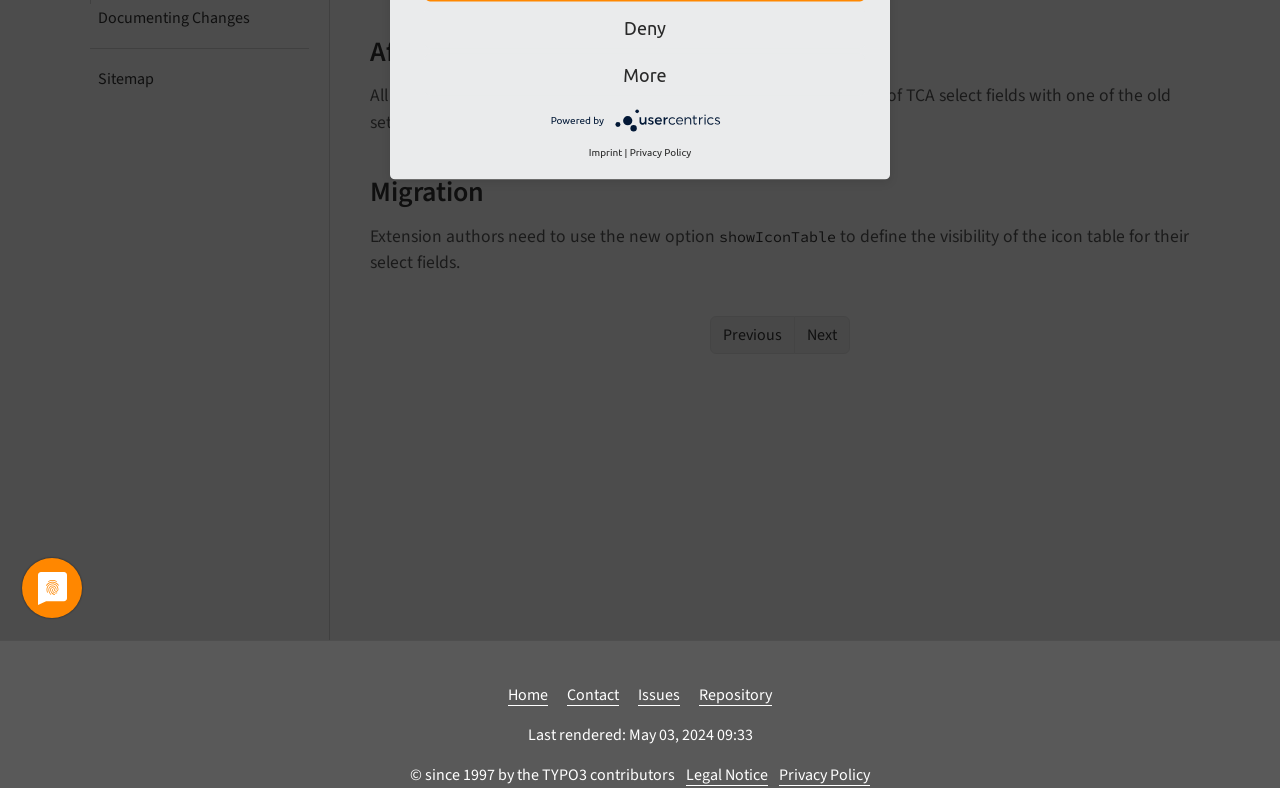Given the description: "Newsletter", determine the bounding box coordinates of the UI element. The coordinates should be formatted as four float numbers between 0 and 1, [left, top, right, bottom].

None